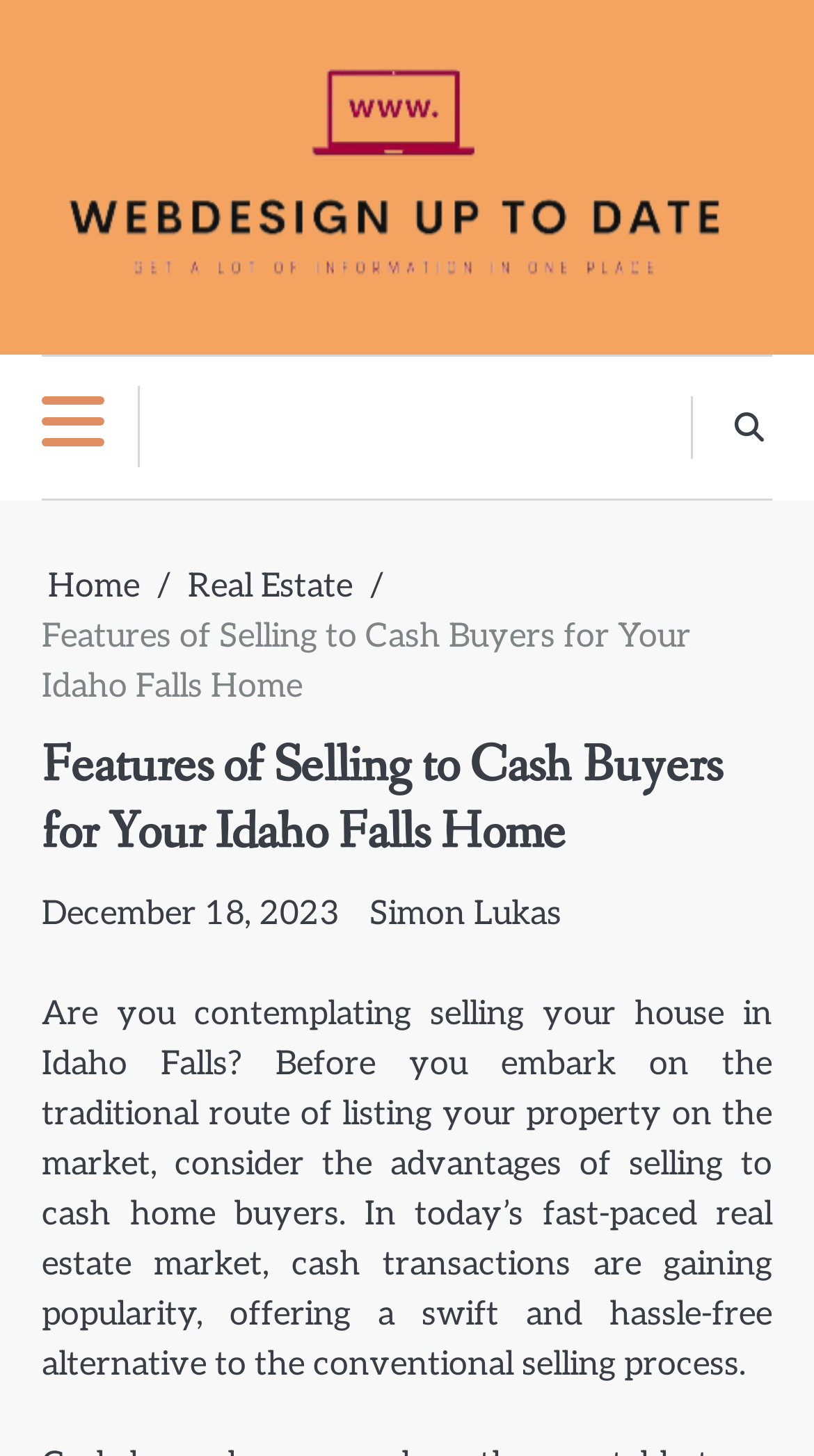Provide a single word or phrase to answer the given question: 
What is the topic of the article?

Selling house in Idaho Falls